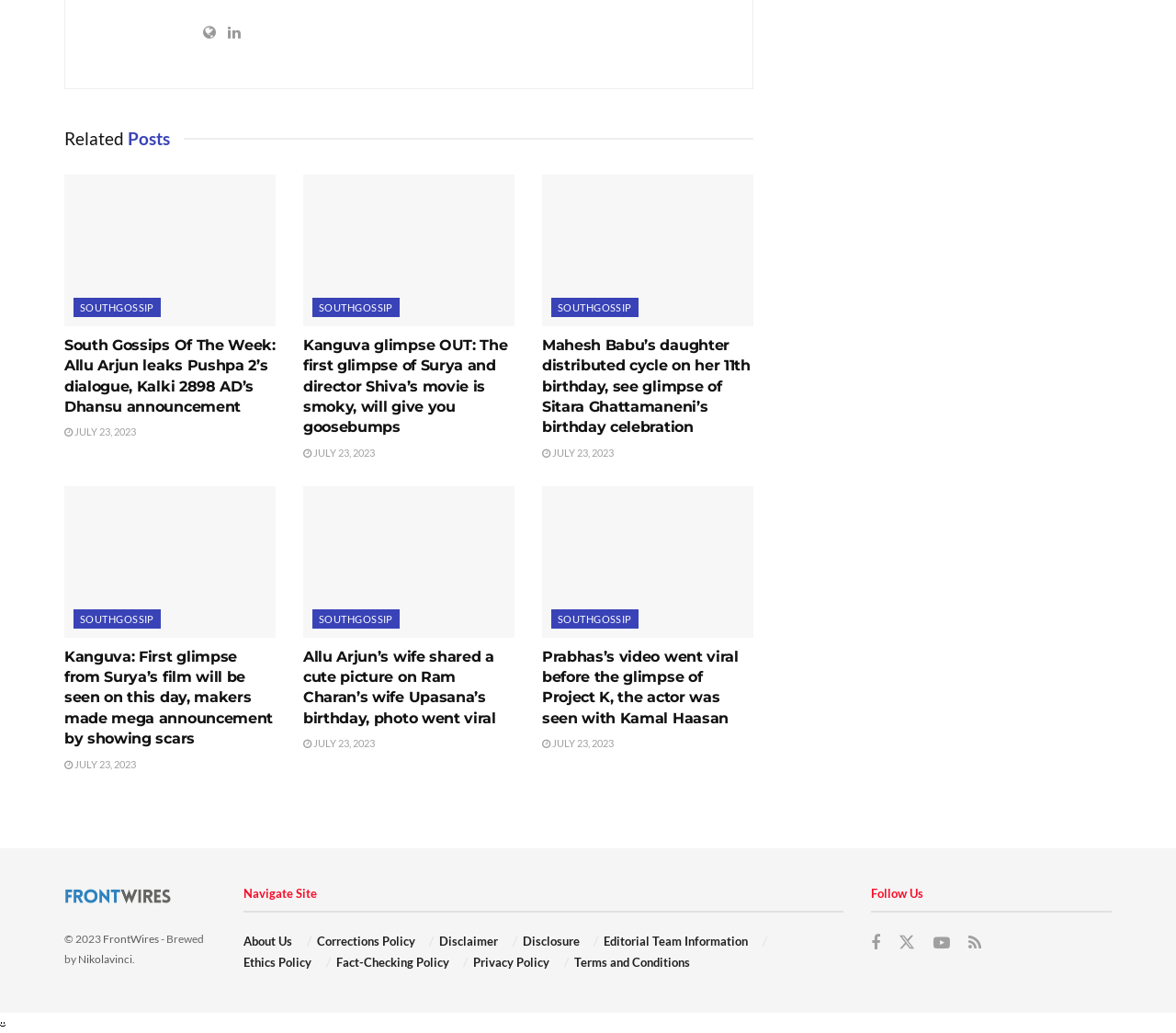From the webpage screenshot, identify the region described by SouthGossip. Provide the bounding box coordinates as (top-left x, top-left y, bottom-right x, bottom-right y), with each value being a floating point number between 0 and 1.

[0.469, 0.59, 0.543, 0.608]